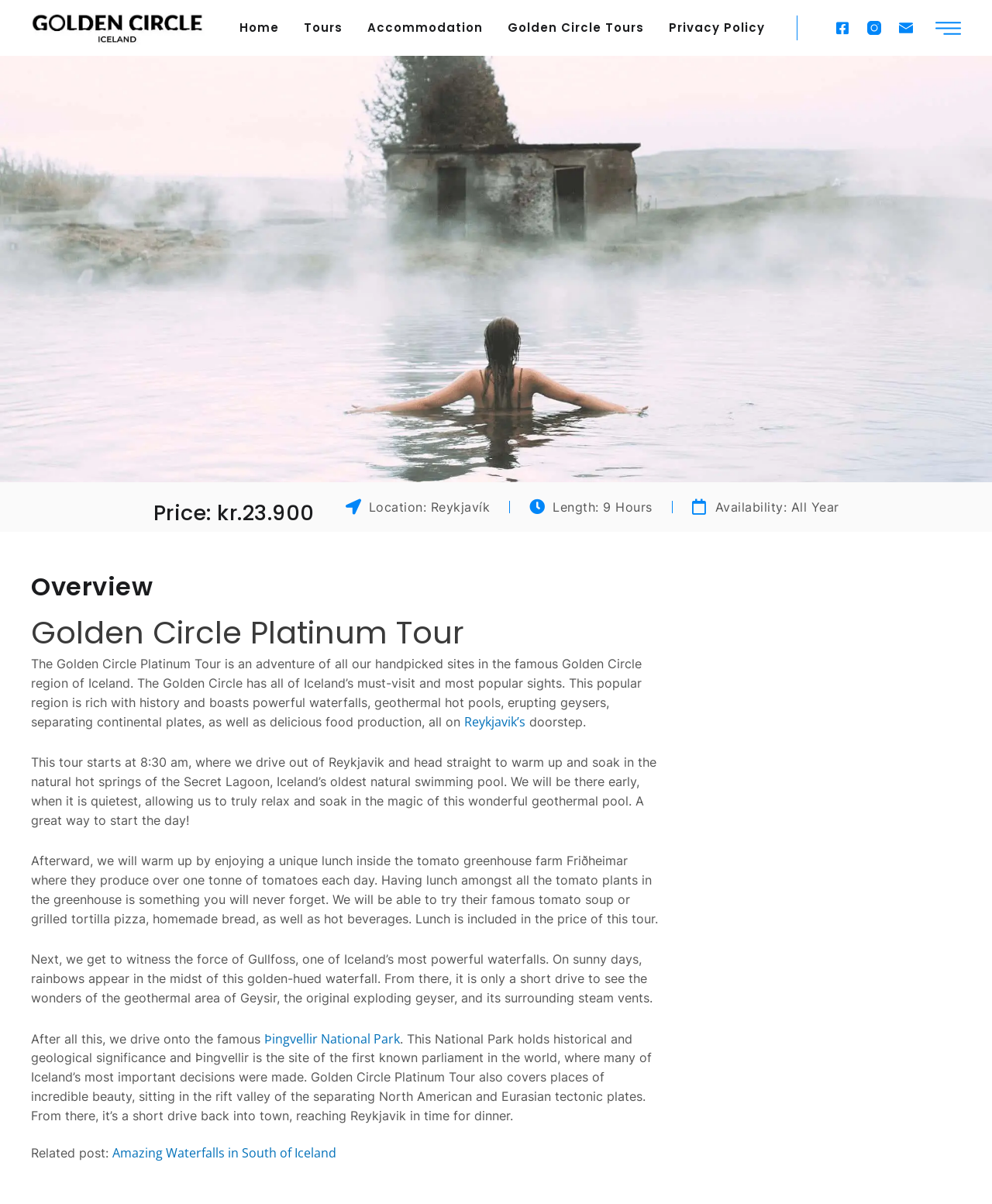Where does the Golden Circle Platinum Tour start?
Please answer the question as detailed as possible based on the image.

The starting location of the Golden Circle Platinum Tour can be found in the StaticText element with the text 'Location: Reykjavík' located below the price information.